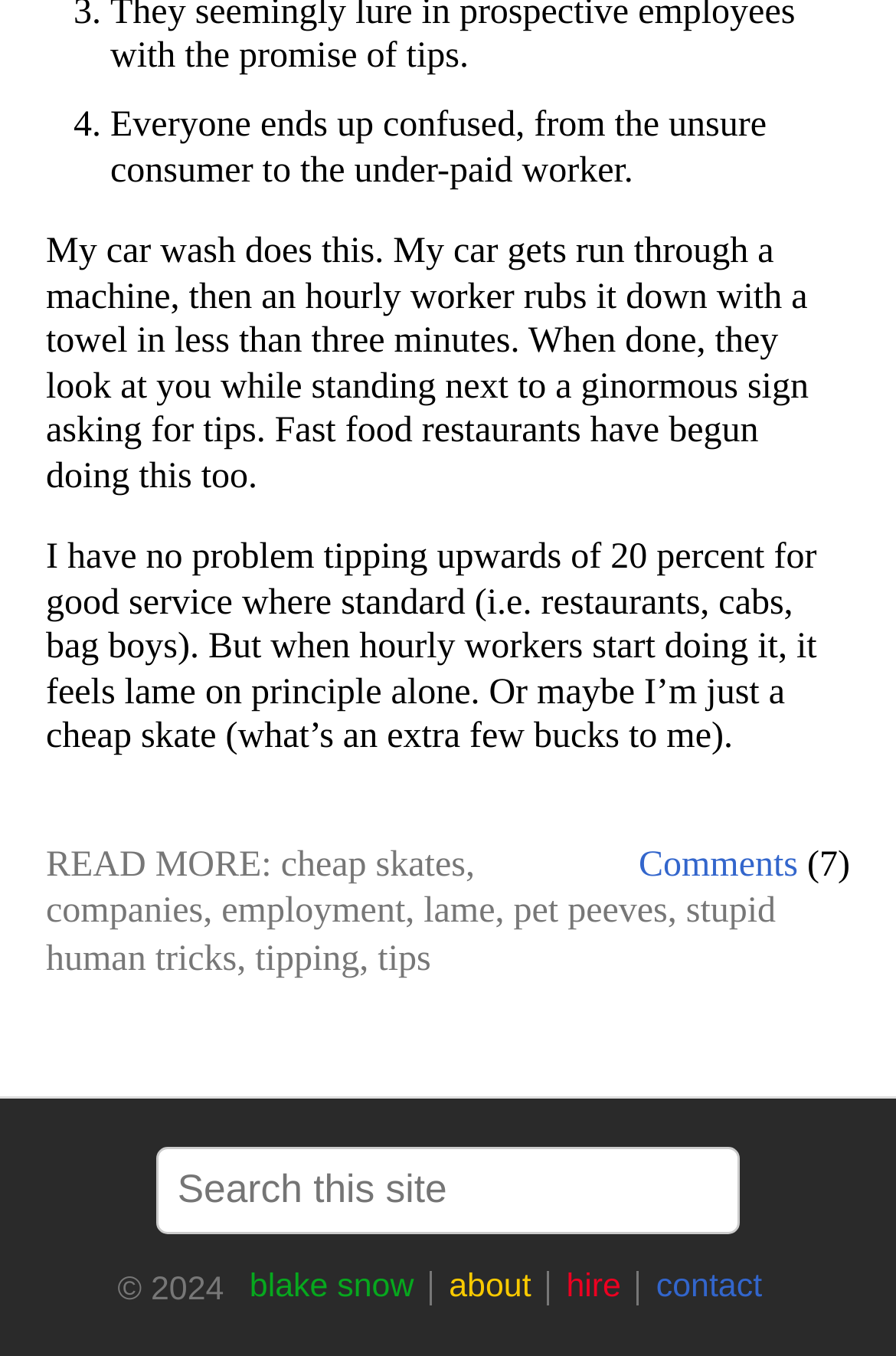Answer succinctly with a single word or phrase:
What is the topic of the article?

Tipping